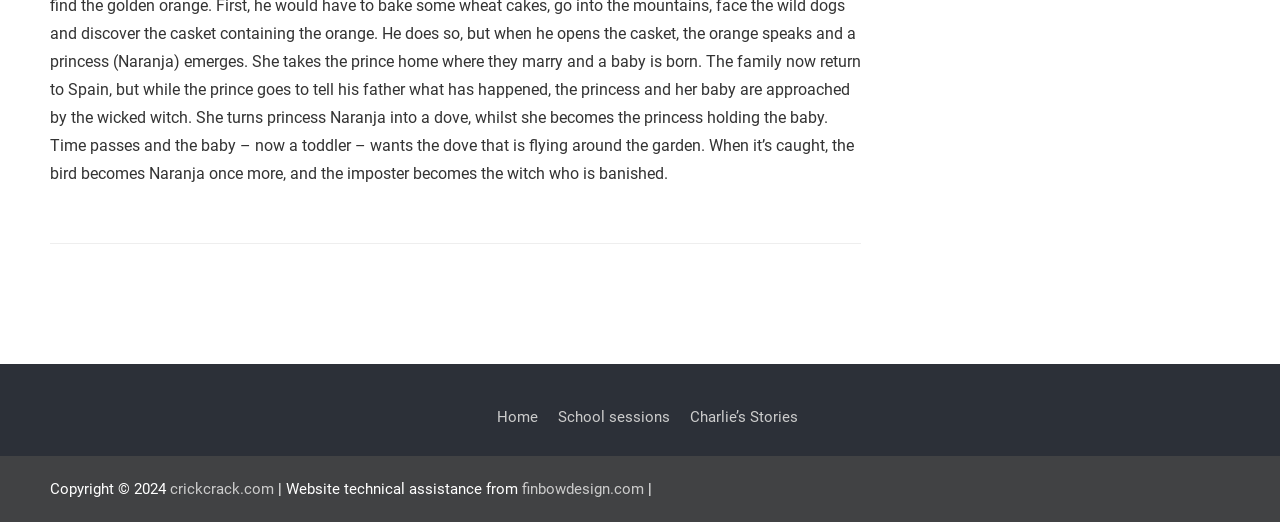From the element description: "alt="Petflyers | Pet Transportation"", extract the bounding box coordinates of the UI element. The coordinates should be expressed as four float numbers between 0 and 1, in the order [left, top, right, bottom].

None